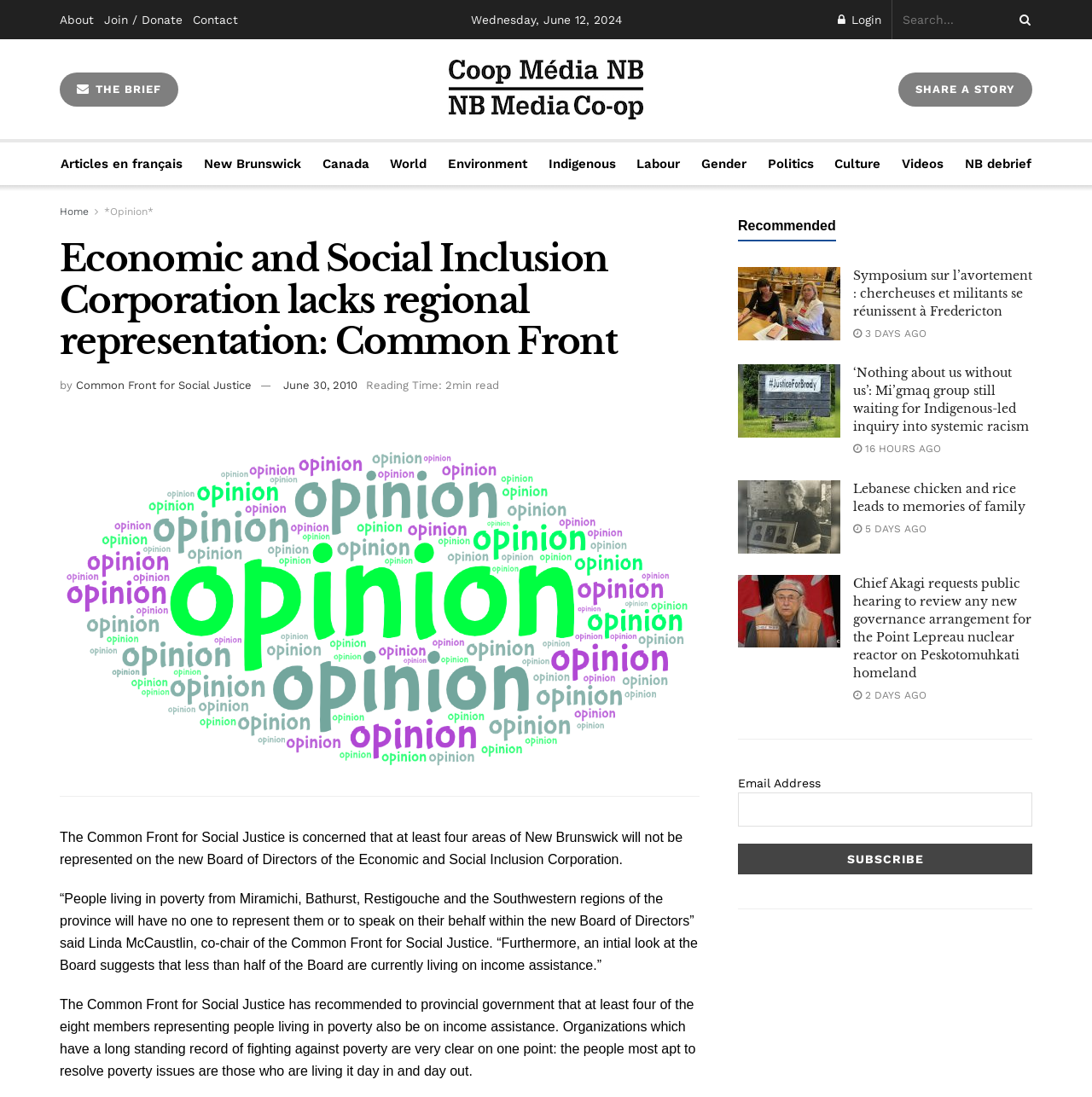Locate the UI element described as follows: "parent_node: Email Address name="mc_mv_EMAIL"". Return the bounding box coordinates as four float numbers between 0 and 1 in the order [left, top, right, bottom].

[0.676, 0.723, 0.945, 0.754]